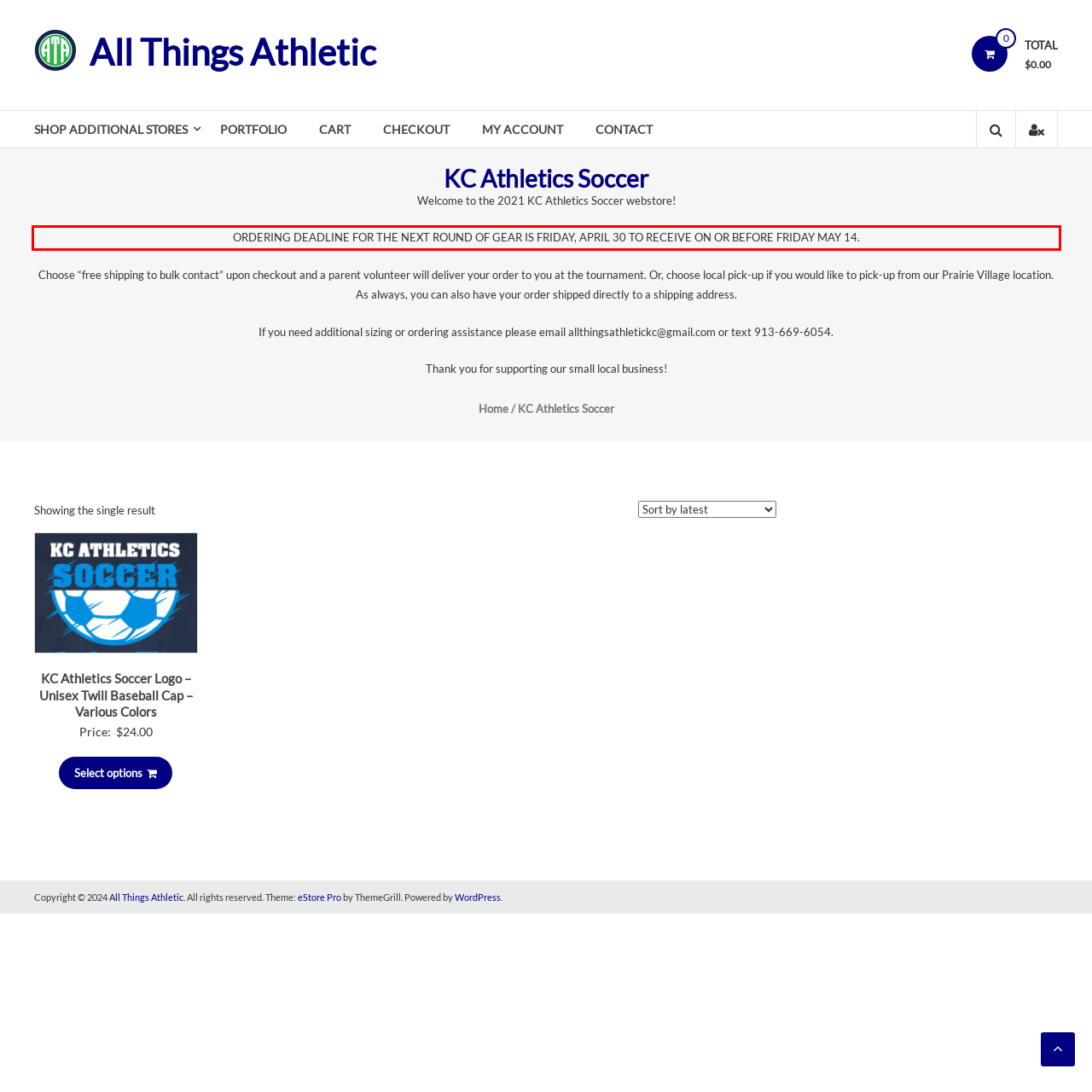Given a screenshot of a webpage with a red bounding box, extract the text content from the UI element inside the red bounding box.

ORDERING DEADLINE FOR THE NEXT ROUND OF GEAR IS FRIDAY, APRIL 30 TO RECEIVE ON OR BEFORE FRIDAY MAY 14.